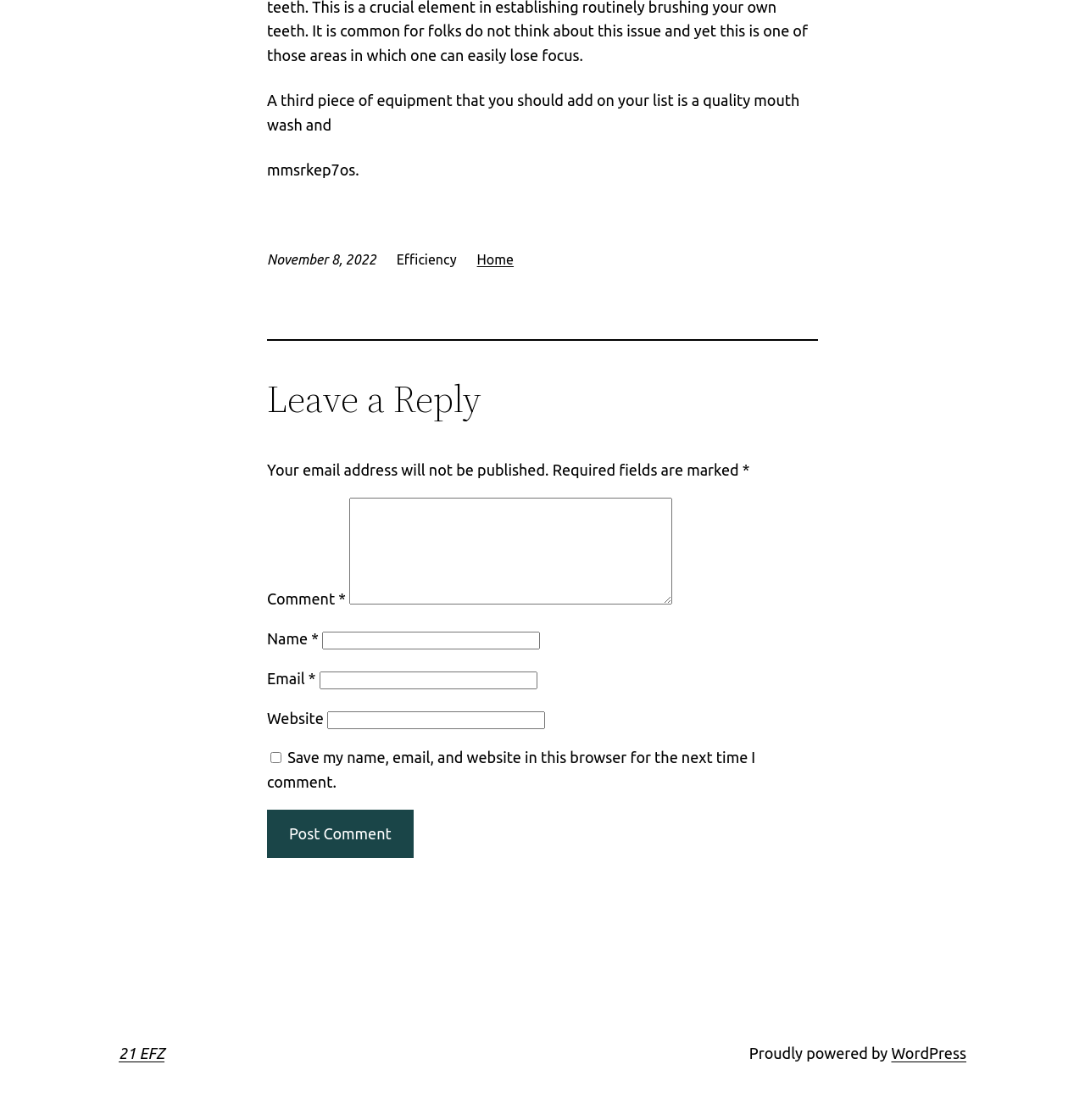Respond to the question below with a concise word or phrase:
What is the website powered by?

WordPress